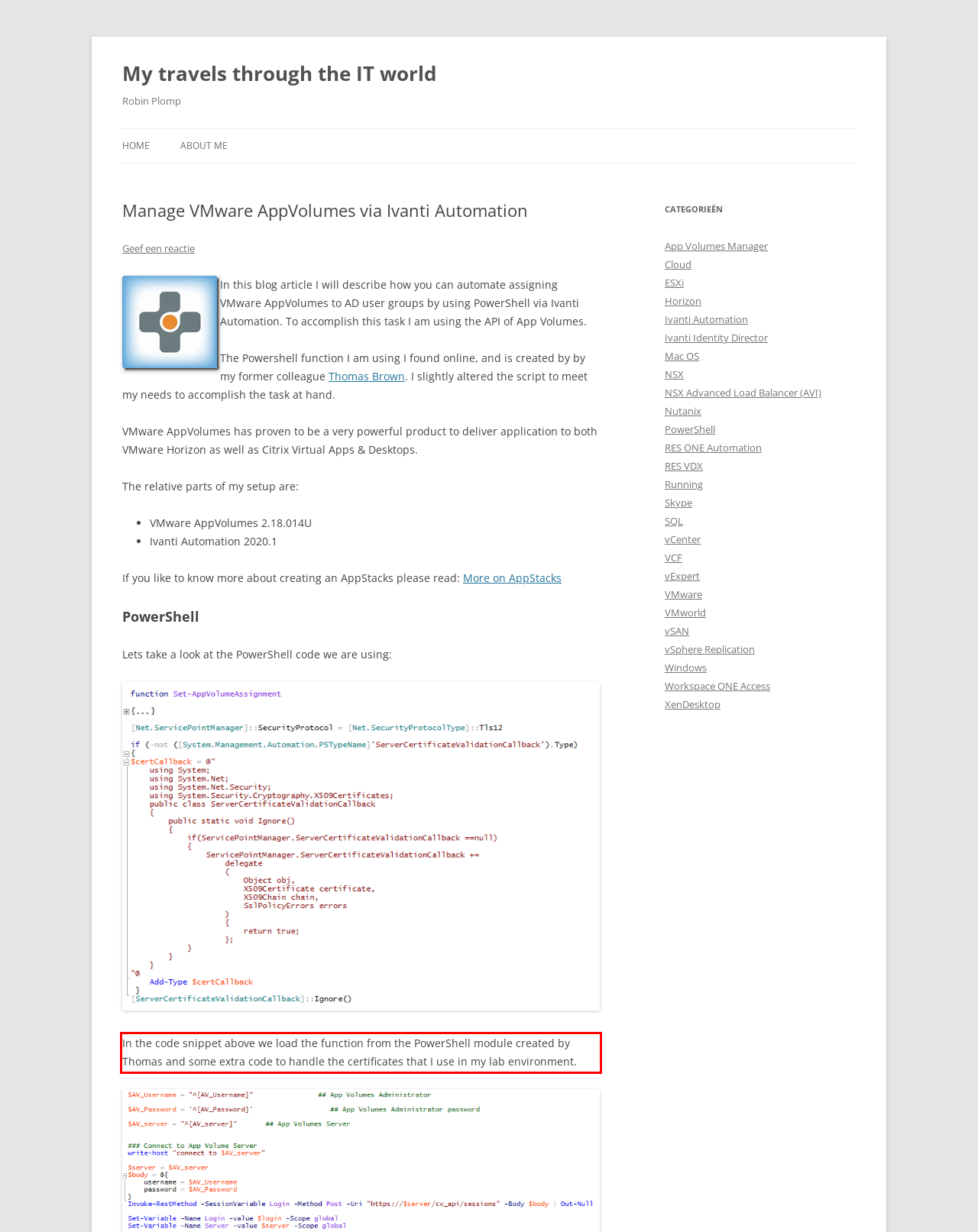Review the screenshot of the webpage and recognize the text inside the red rectangle bounding box. Provide the extracted text content.

In the code snippet above we load the function from the PowerShell module created by Thomas and some extra code to handle the certificates that I use in my lab environment.